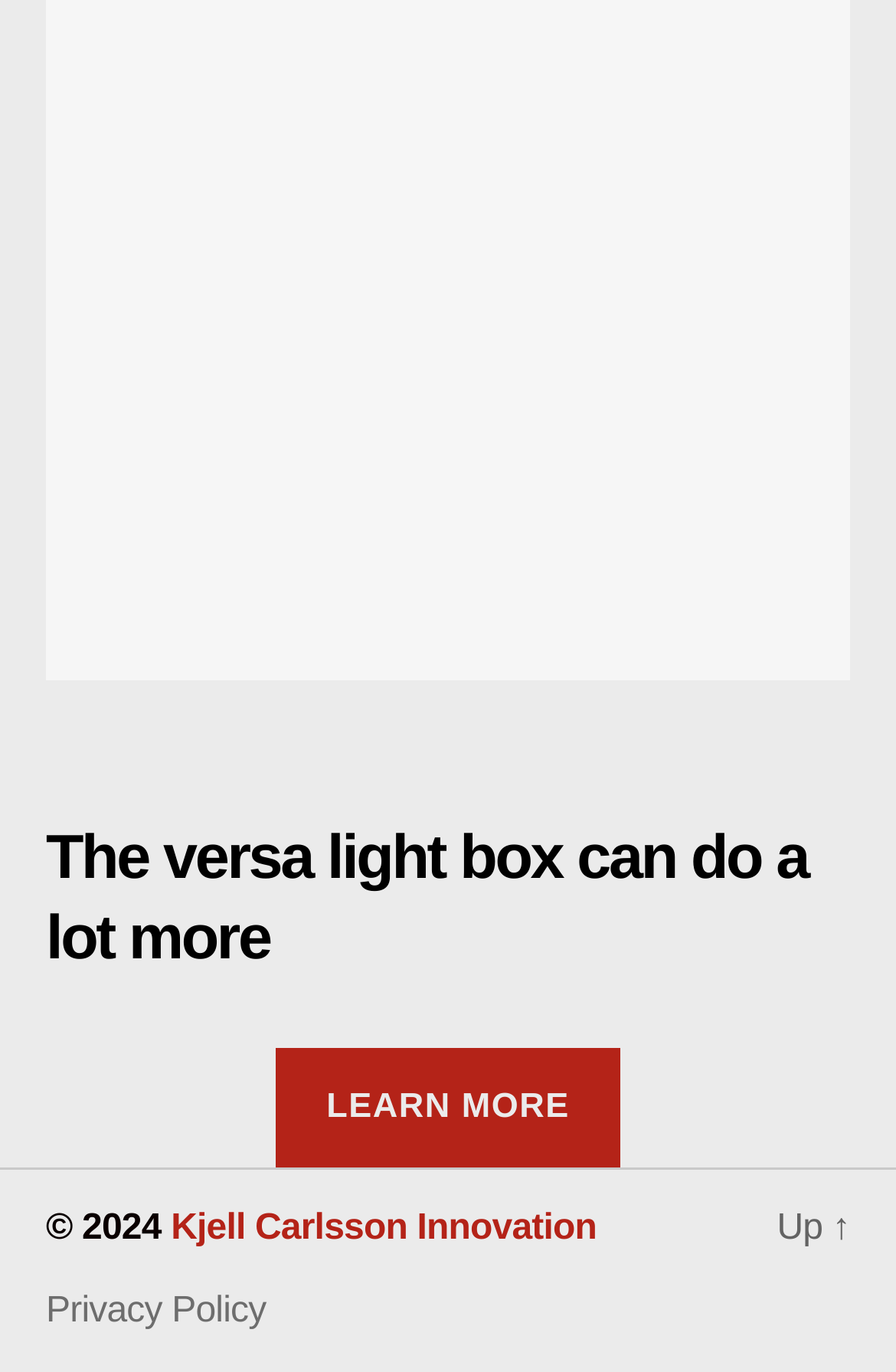Is there a way to go back to the top of the webpage?
Could you answer the question with a detailed and thorough explanation?

I found a link with the text 'Up' in the footer section, which suggests that it allows the user to go back to the top of the webpage.